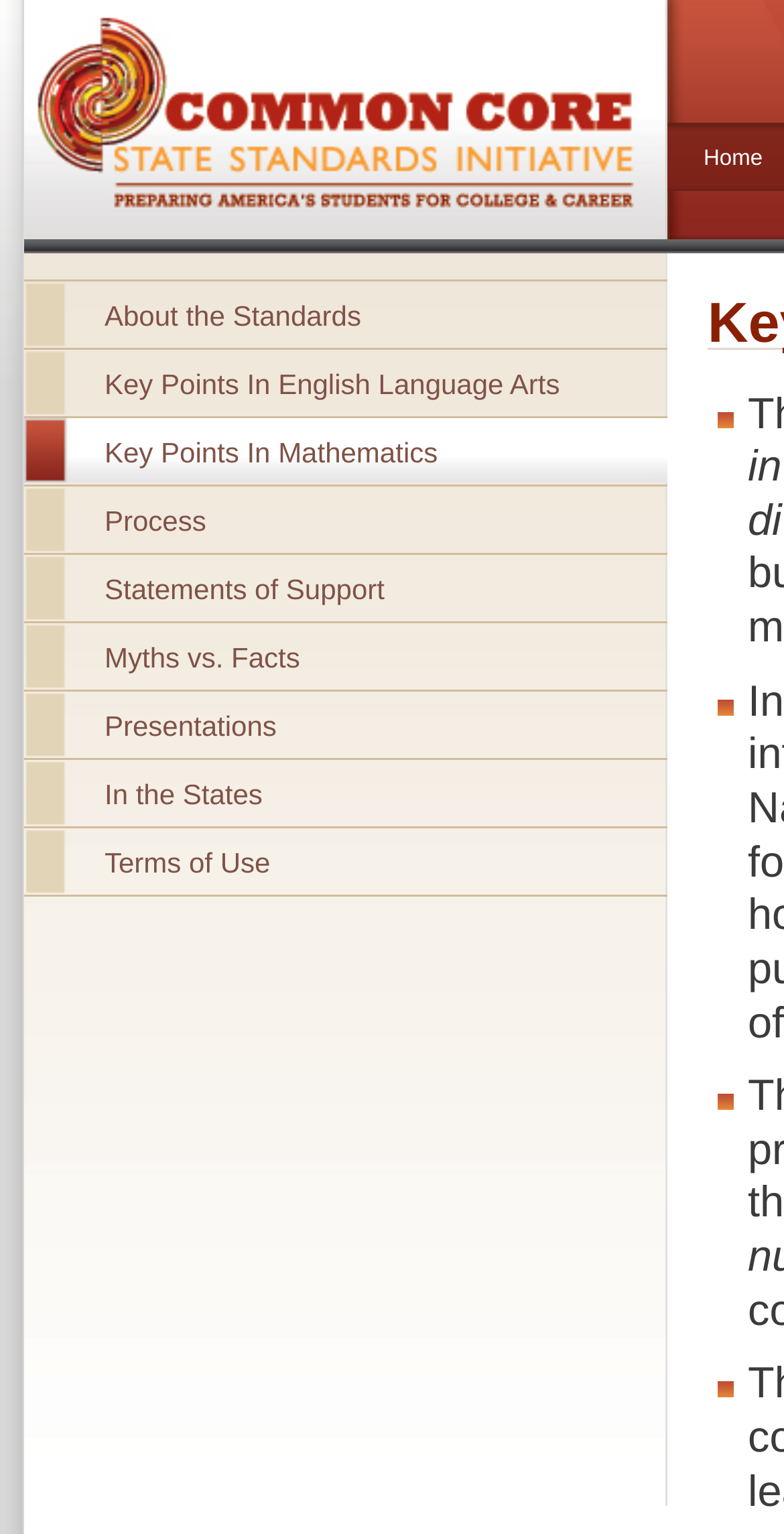Determine the bounding box coordinates of the clickable area required to perform the following instruction: "Read Statements of Support". The coordinates should be represented as four float numbers between 0 and 1: [left, top, right, bottom].

[0.031, 0.362, 0.851, 0.405]